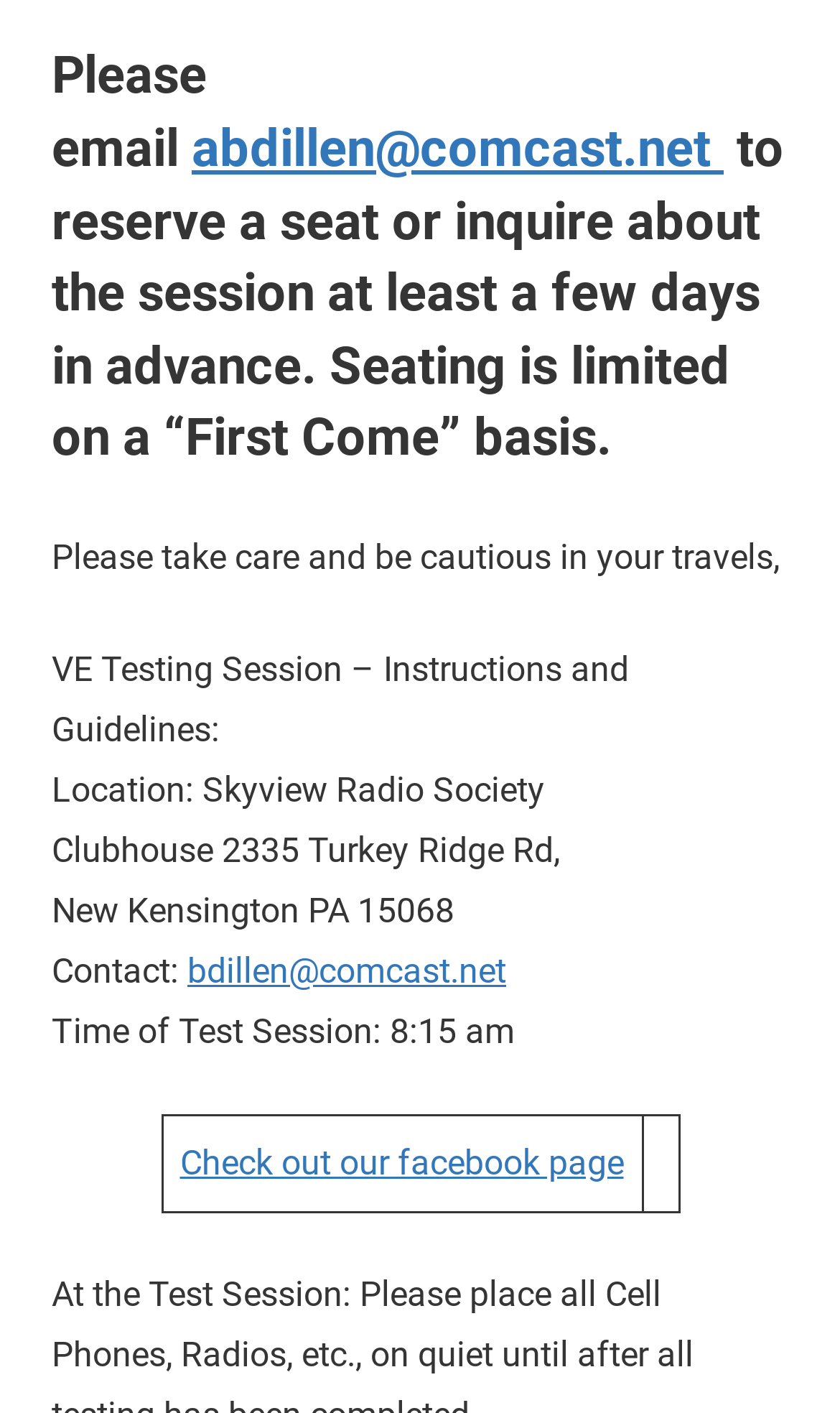Using the element description: "Check out our facebook page", determine the bounding box coordinates. The coordinates should be in the format [left, top, right, bottom], with values between 0 and 1.

[0.214, 0.808, 0.742, 0.837]